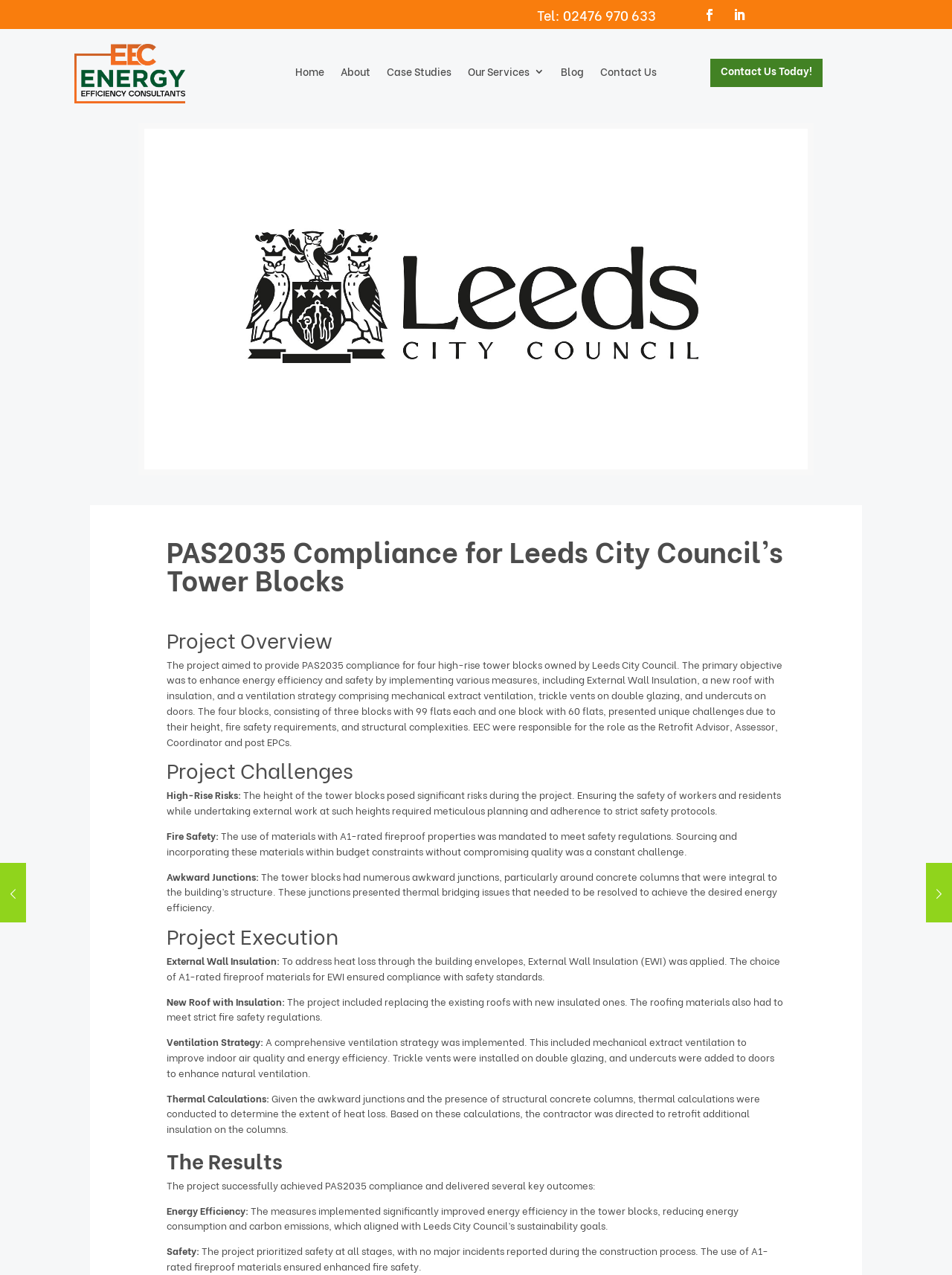Based on the description "Home", find the bounding box of the specified UI element.

[0.31, 0.052, 0.341, 0.065]